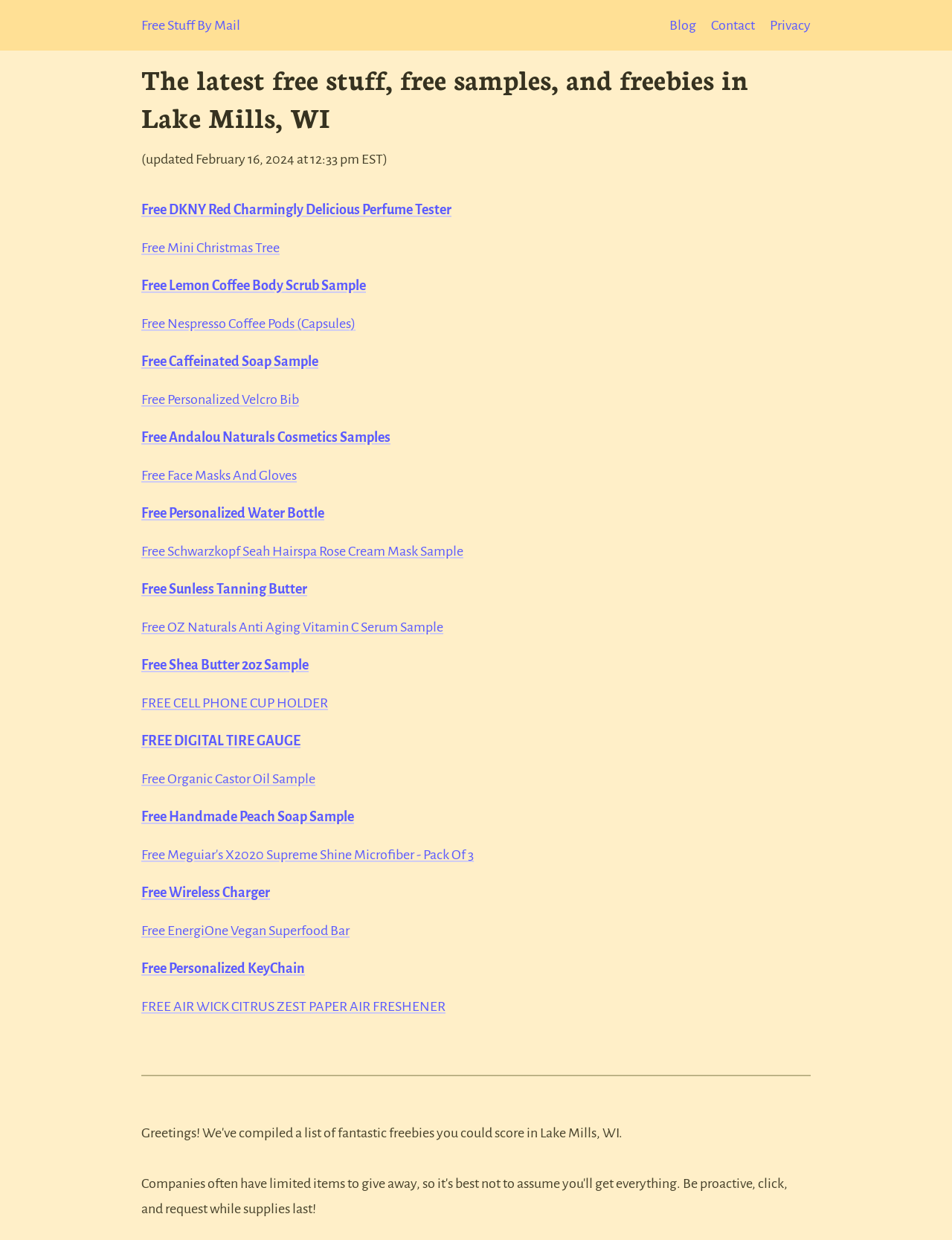Bounding box coordinates are specified in the format (top-left x, top-left y, bottom-right x, bottom-right y). All values are floating point numbers bounded between 0 and 1. Please provide the bounding box coordinate of the region this sentence describes: Free Handmade Peach Soap Sample

[0.148, 0.653, 0.372, 0.665]